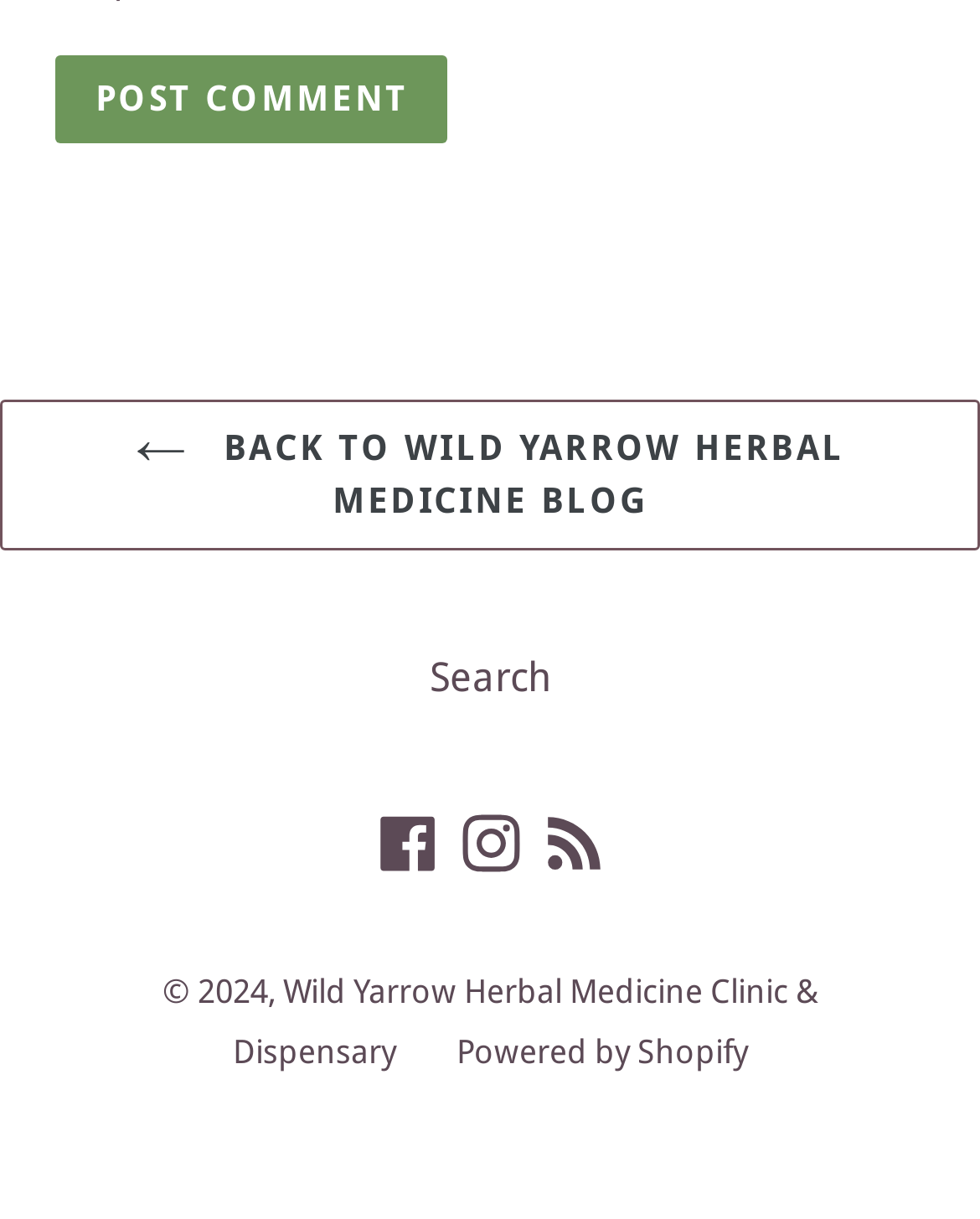What is the name of the platform that powers this webpage?
Look at the image and provide a short answer using one word or a phrase.

Shopify